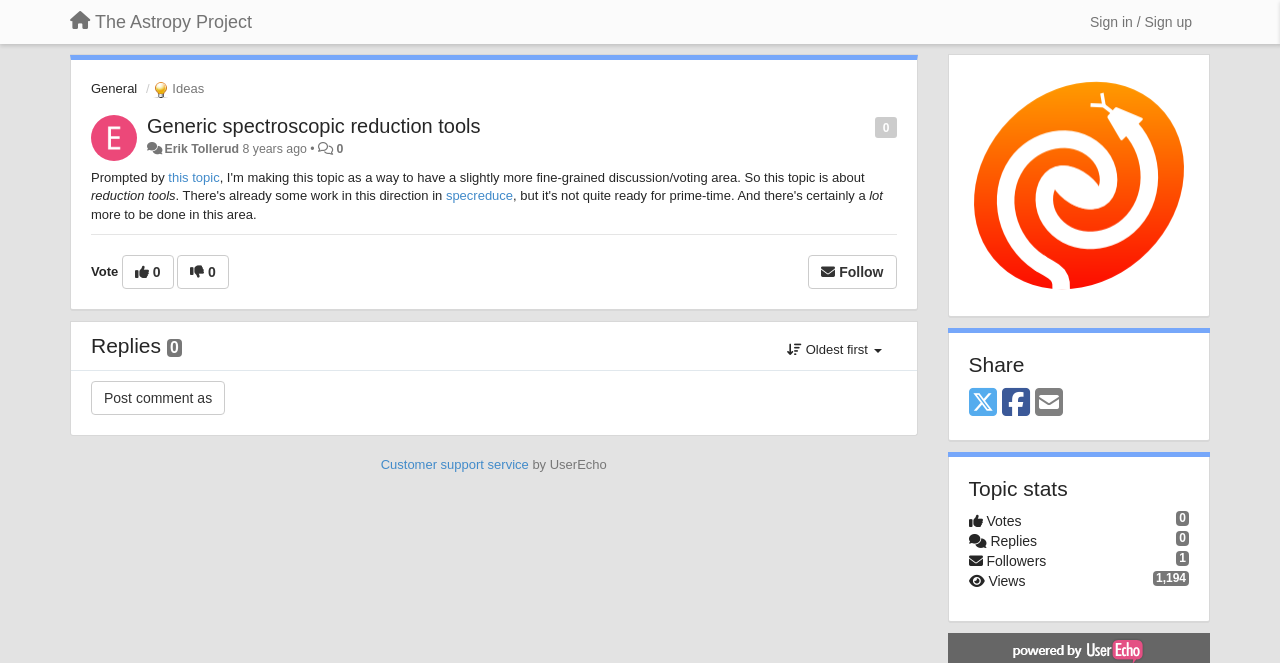What is the topic of this webpage?
Using the image as a reference, give an elaborate response to the question.

I determined the topic by looking at the heading element 'Generic spectroscopic reduction tools' which is a prominent element on the webpage, indicating that it is the main topic of discussion.